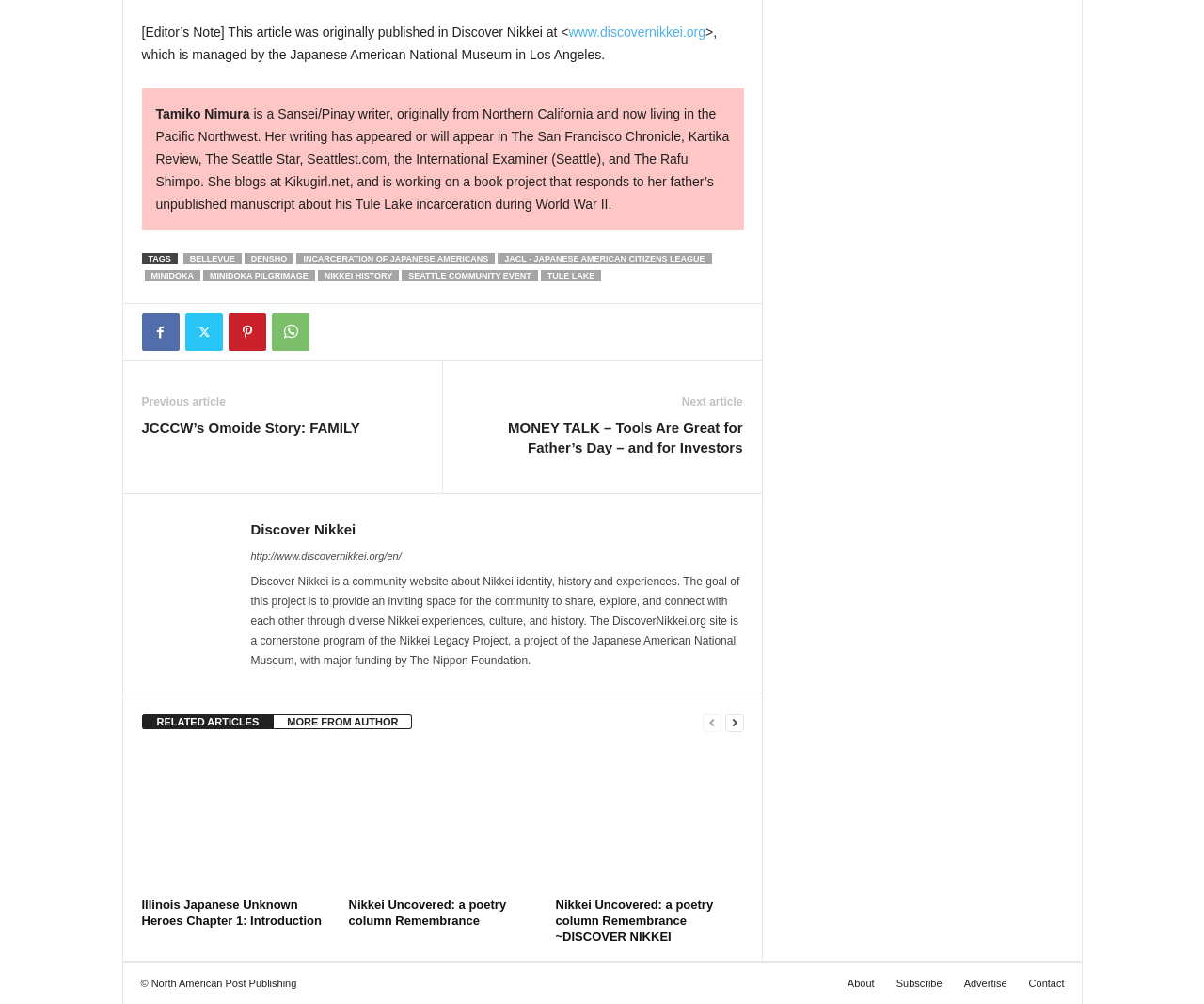Please give a one-word or short phrase response to the following question: 
How many links are there in the footer section?

11